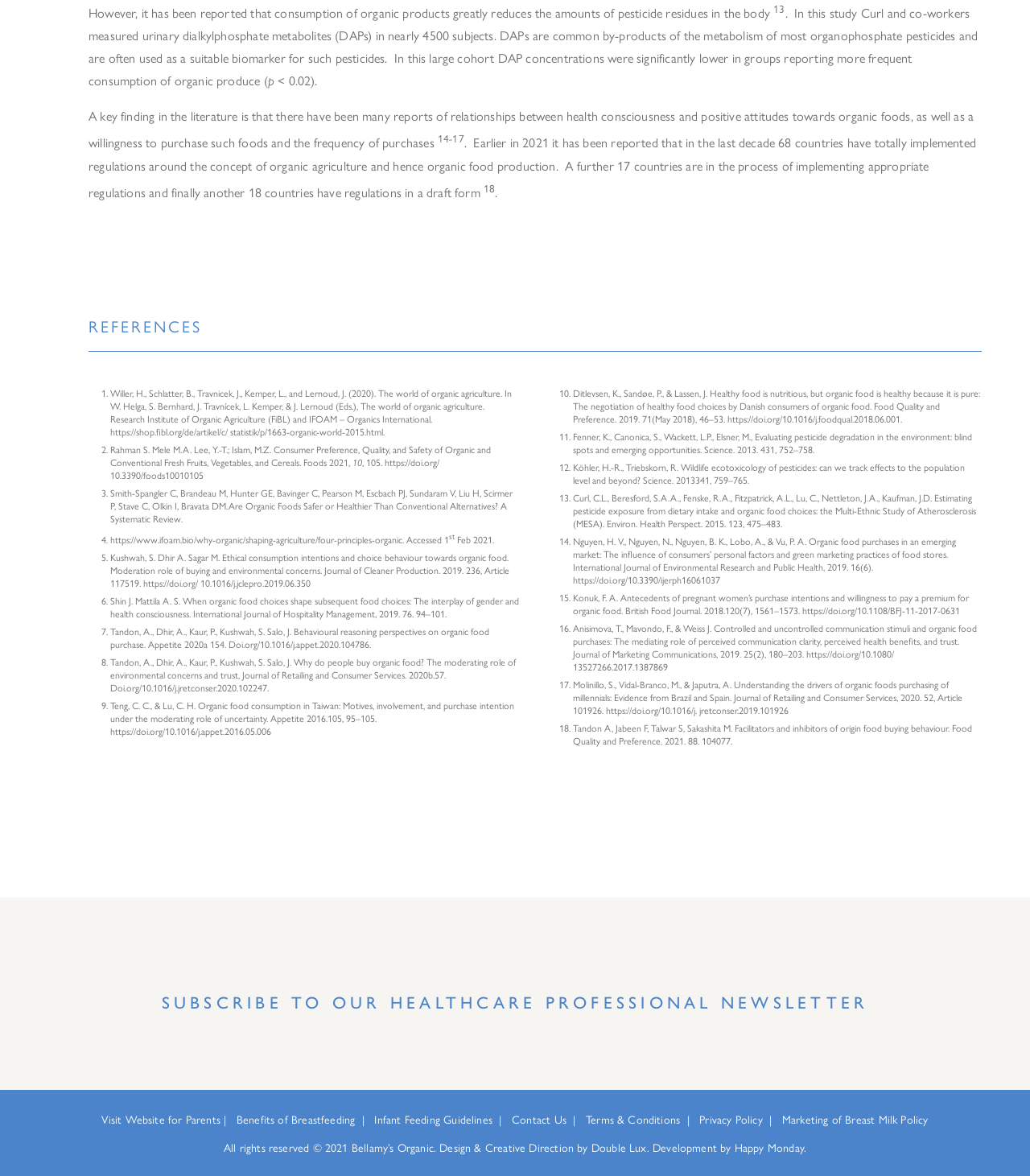Please find the bounding box coordinates of the section that needs to be clicked to achieve this instruction: "Click on the 'REFERENCES' heading".

[0.086, 0.252, 0.953, 0.299]